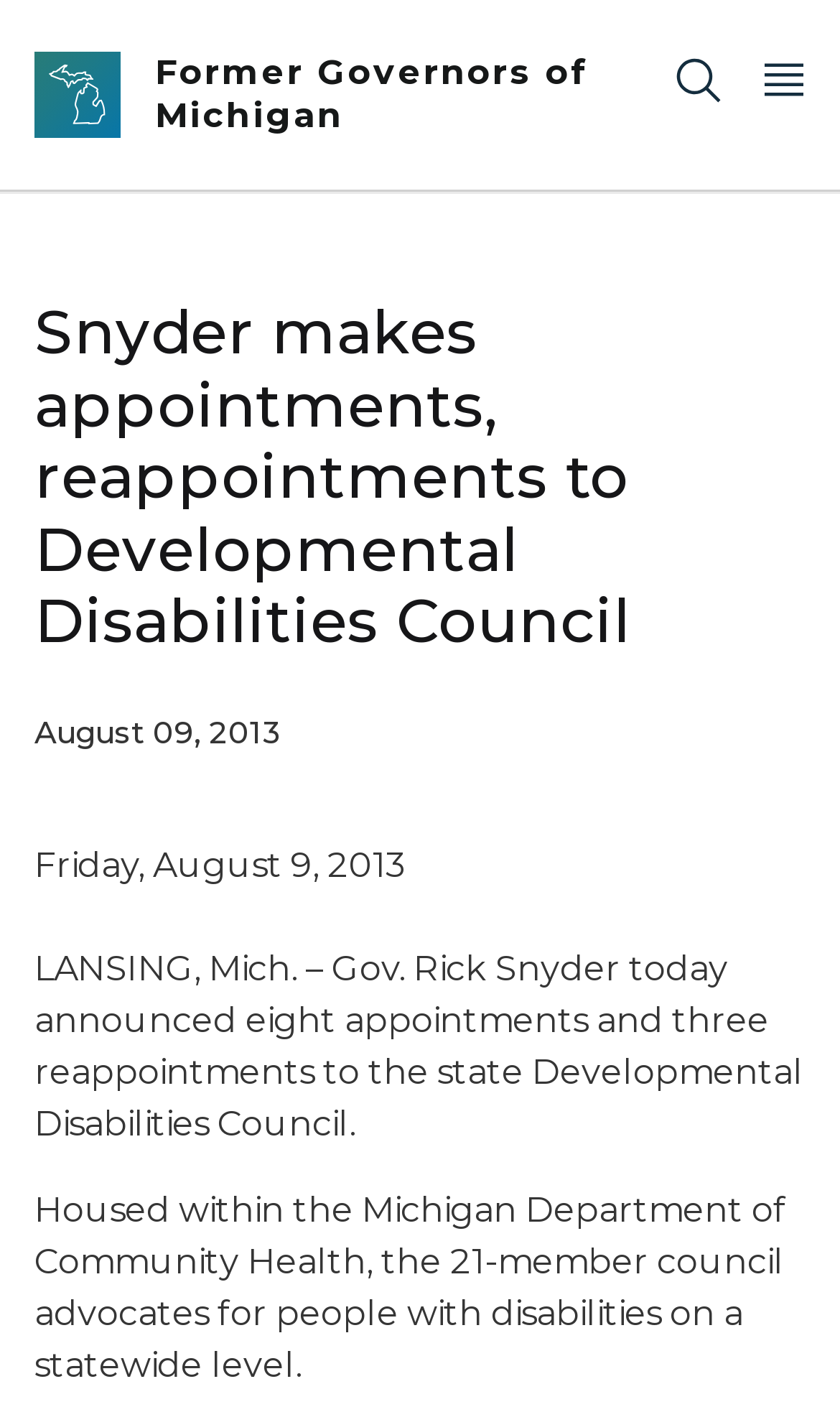Please find and generate the text of the main heading on the webpage.

Snyder makes appointments, reappointments to Developmental Disabilities Council